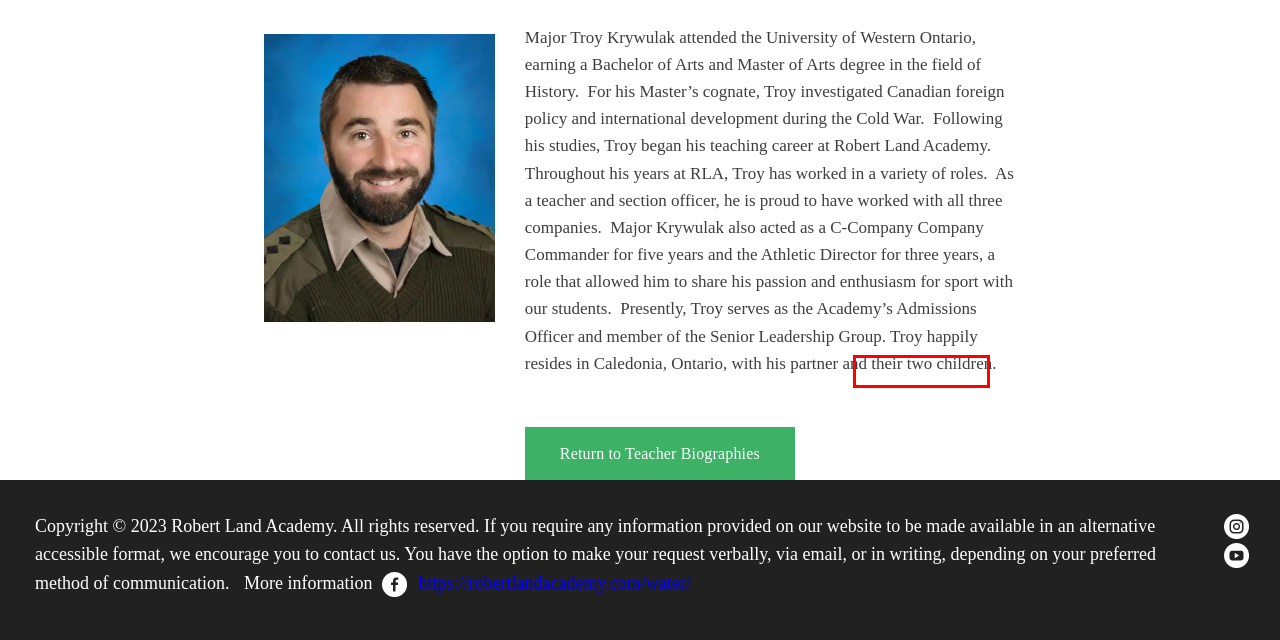You are given a screenshot of a webpage within which there is a red rectangle bounding box. Please choose the best webpage description that matches the new webpage after clicking the selected element in the bounding box. Here are the options:
A. Privacy Policy of Military School | Robert Land Academy
B. Military School Supports ADHD Students | Robert Land Academy
C. AODA Accessibility Hub -
D. School Fees of Private Military School | Robert Land Academy
E. Robert Land Academy’s Newsletters 2022/23 -
F. Military School Teaching Staff Biographies | Robert Land Academy
G. Water -
H. Military School RLA Campus Tour | Robert Land Academy

B